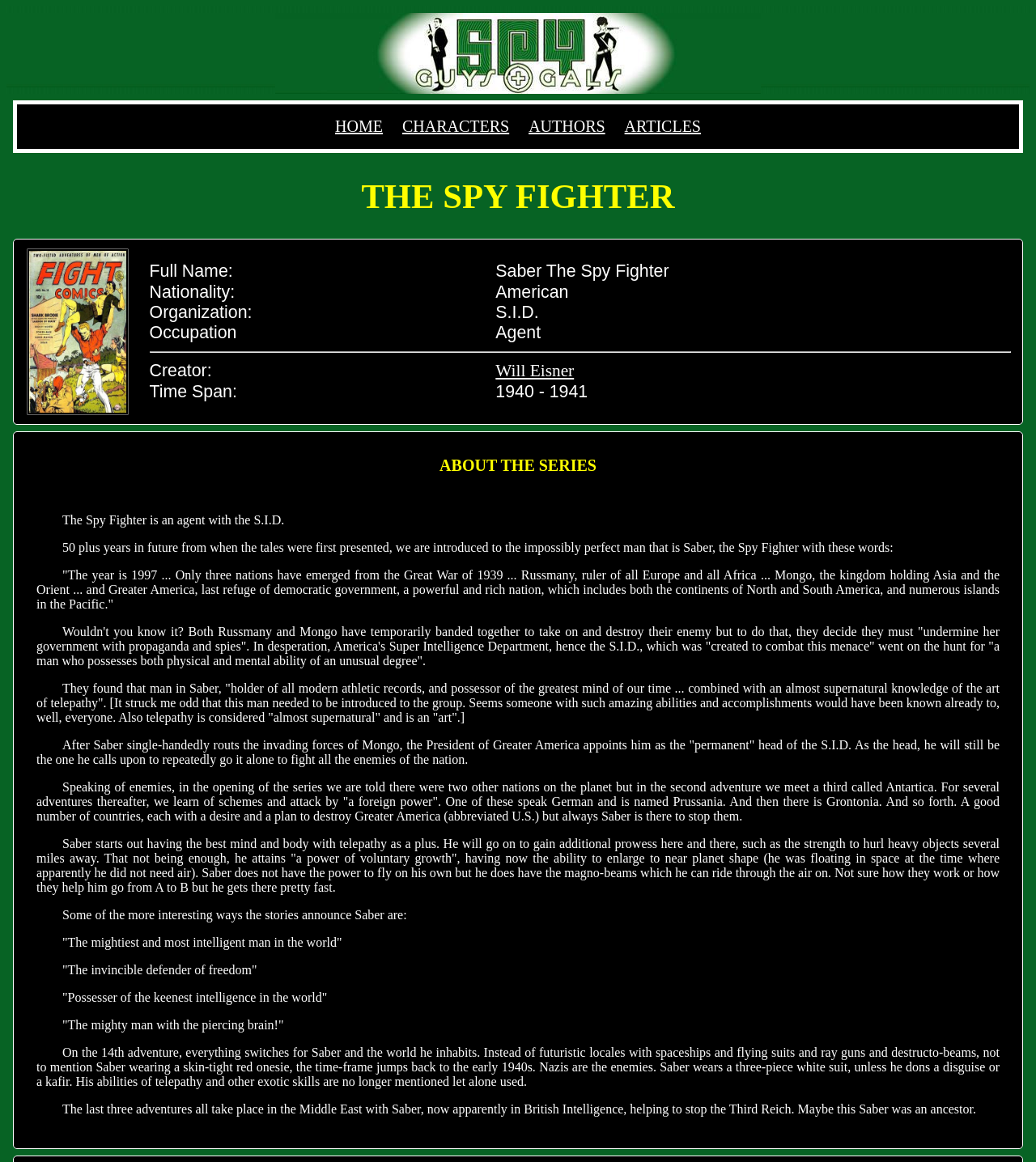Respond to the following query with just one word or a short phrase: 
What is the name of the organization Saber works for?

S.I.D.